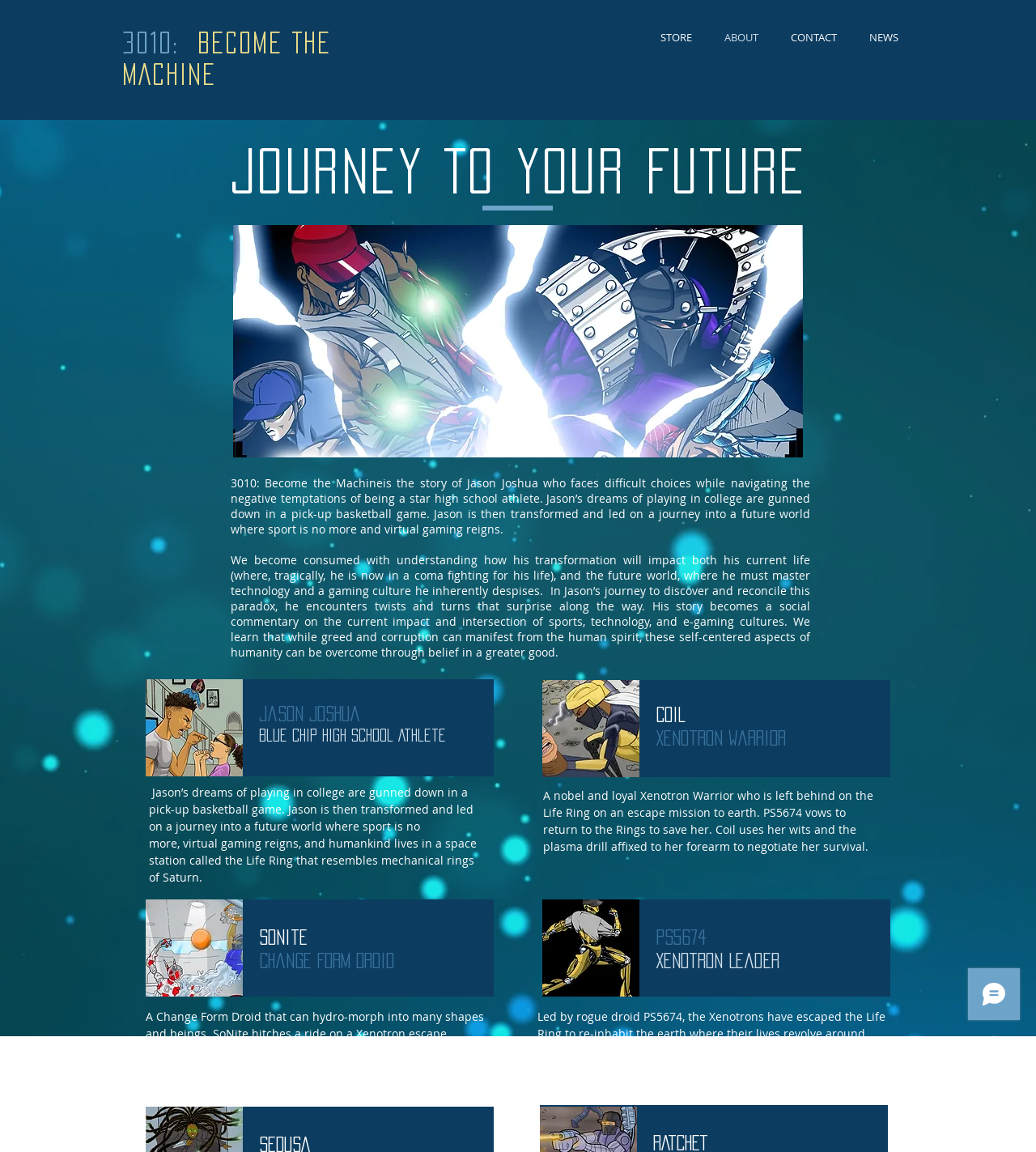Based on the element description: "3010: BECOME THE MACHINE", identify the UI element and provide its bounding box coordinates. Use four float numbers between 0 and 1, [left, top, right, bottom].

[0.118, 0.028, 0.319, 0.074]